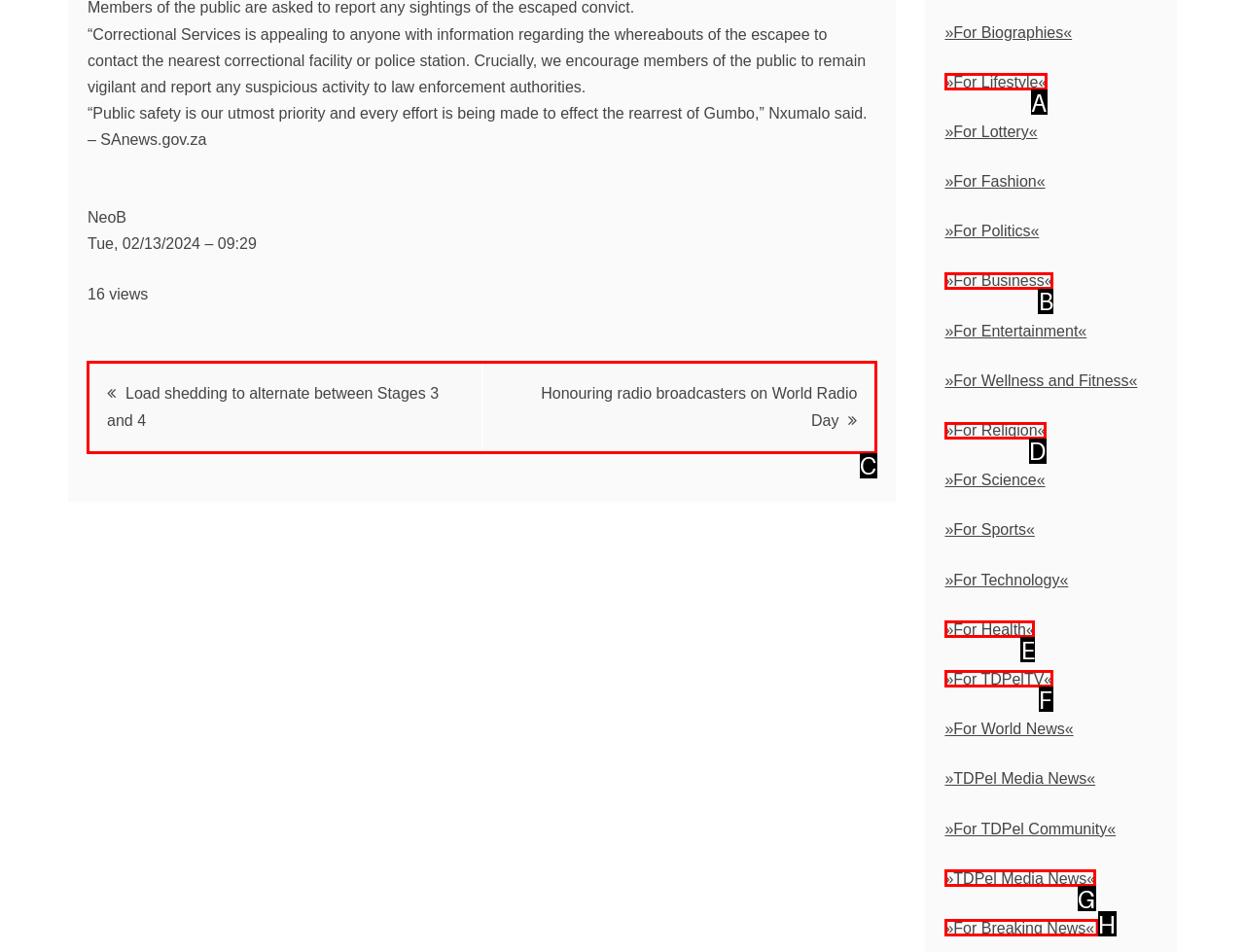Which lettered option should be clicked to perform the following task: Click on 'Posts' navigation
Respond with the letter of the appropriate option.

C